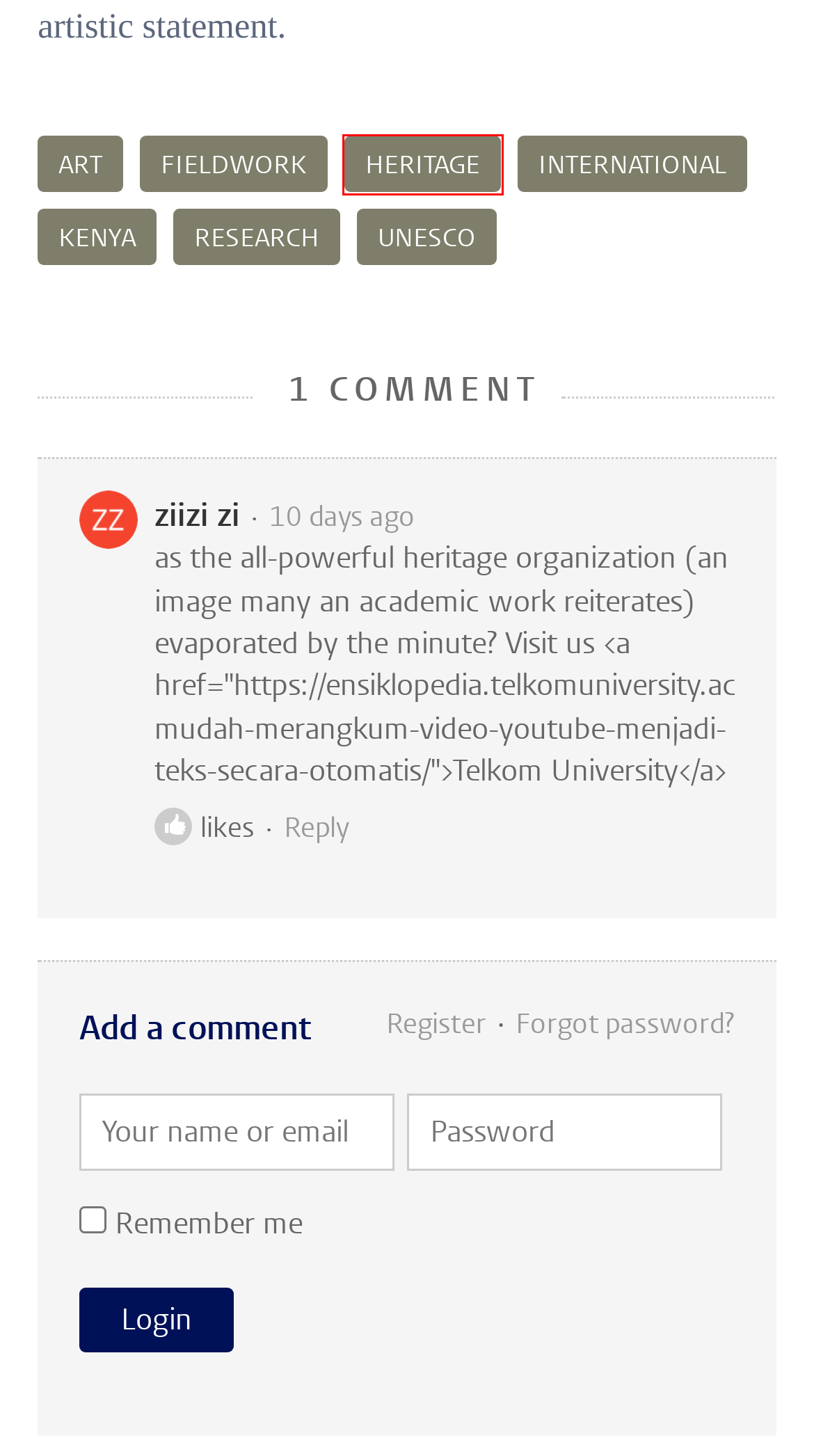Given a screenshot of a webpage with a red bounding box, please pick the webpage description that best fits the new webpage after clicking the element inside the bounding box. Here are the candidates:
A. research - Leidenanthropologyblog
B. UNESCO - Leidenanthropologyblog
C. international - Leidenanthropologyblog
D. Home - Leiden University
E. heritage - Leidenanthropologyblog
F. CADS Institute Newsletter
G. Culturele antropologie en ontwikkelingssociologie (BSc) - Universiteit Leiden
H. art - Leidenanthropologyblog

E